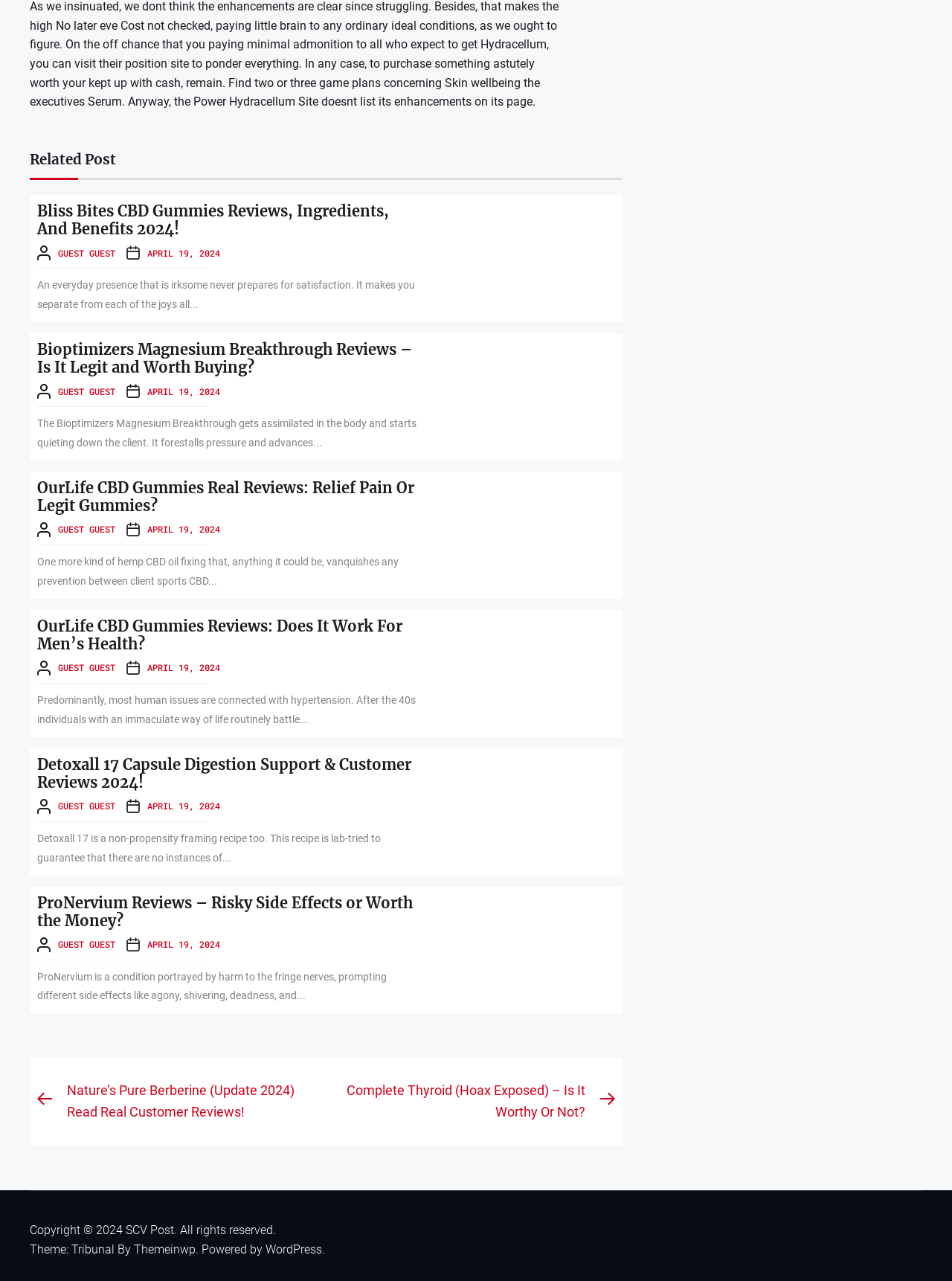What is the navigation option at the bottom of the page?
Look at the webpage screenshot and answer the question with a detailed explanation.

The navigation option at the bottom of the page is 'Posts', which allows users to navigate to previous or next posts. It is located below the articles and has links to 'Previous post' and 'Next post'.